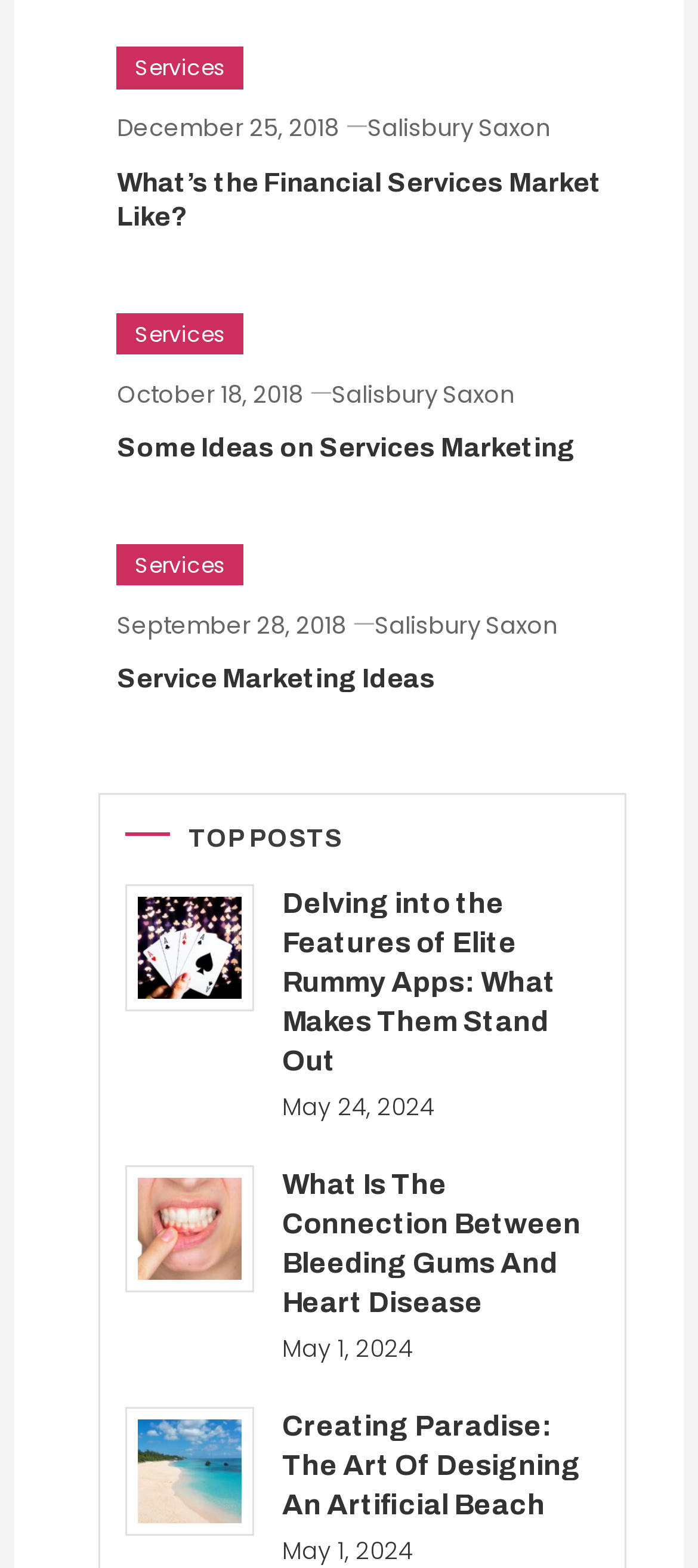Pinpoint the bounding box coordinates of the clickable element to carry out the following instruction: "Explore 'Creating Paradise: The Art Of Designing An Artificial Beach' article."

[0.18, 0.897, 0.363, 0.979]